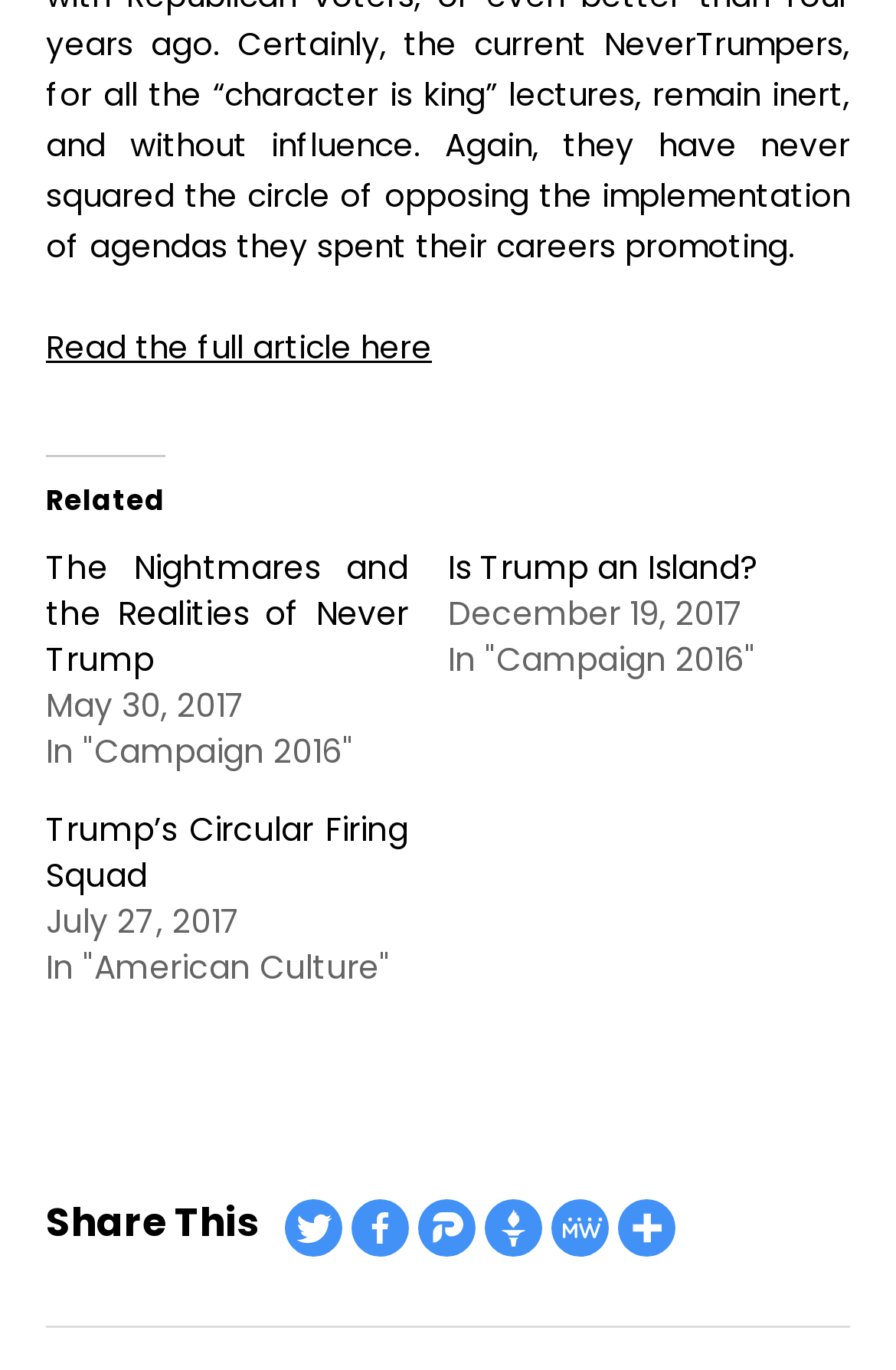Respond to the question below with a single word or phrase: What is the position of the 'More' link?

Bottom right